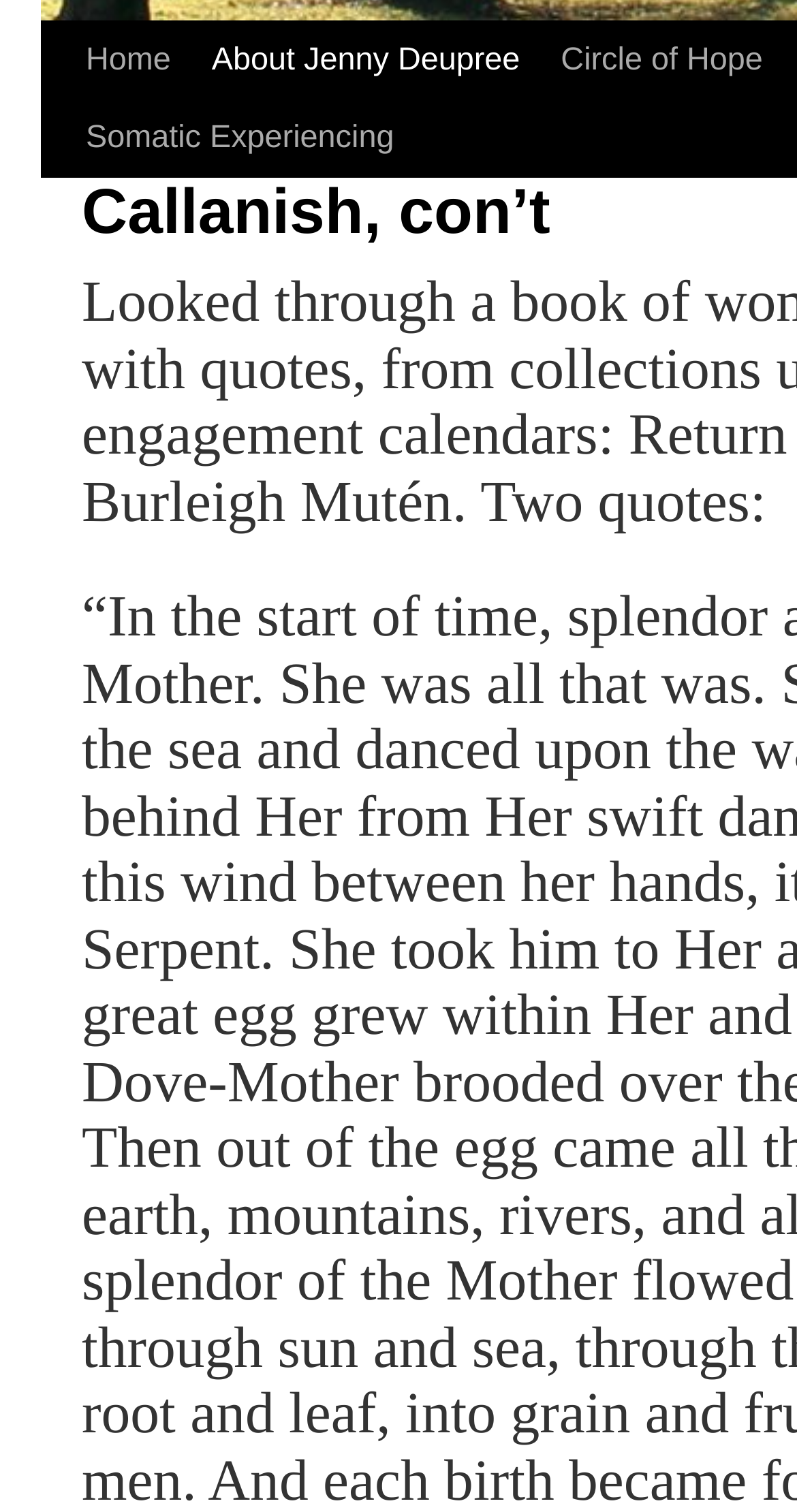Given the element description "About Jenny Deupree" in the screenshot, predict the bounding box coordinates of that UI element.

[0.222, 0.015, 0.596, 0.118]